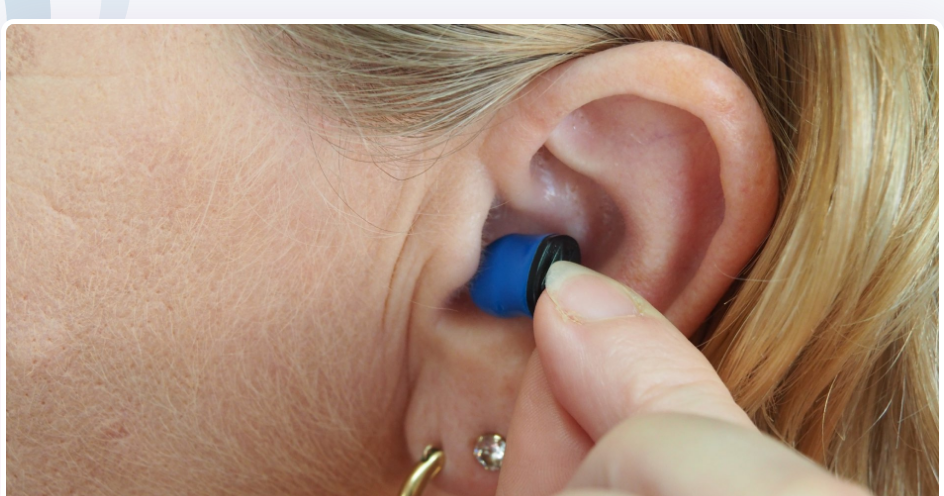Offer an in-depth caption for the image presented.

The image features a close-up of a woman's ear as she inserts a blue earplug into her ear canal. The focus is on her hand, which is gently guiding the earplug into place. This action highlights a common practice for preventing excess earwax buildup and protecting hearing, especially when using ear protection during activities or while listening to music. The woman's blonde hair frames the image, adding to the personal and relatable nature of the scene. This depiction is relevant to discussions about ear maintenance and the natural processes involved in earwax removal, illustrating the potential benefits and precautions associated with using earplugs.